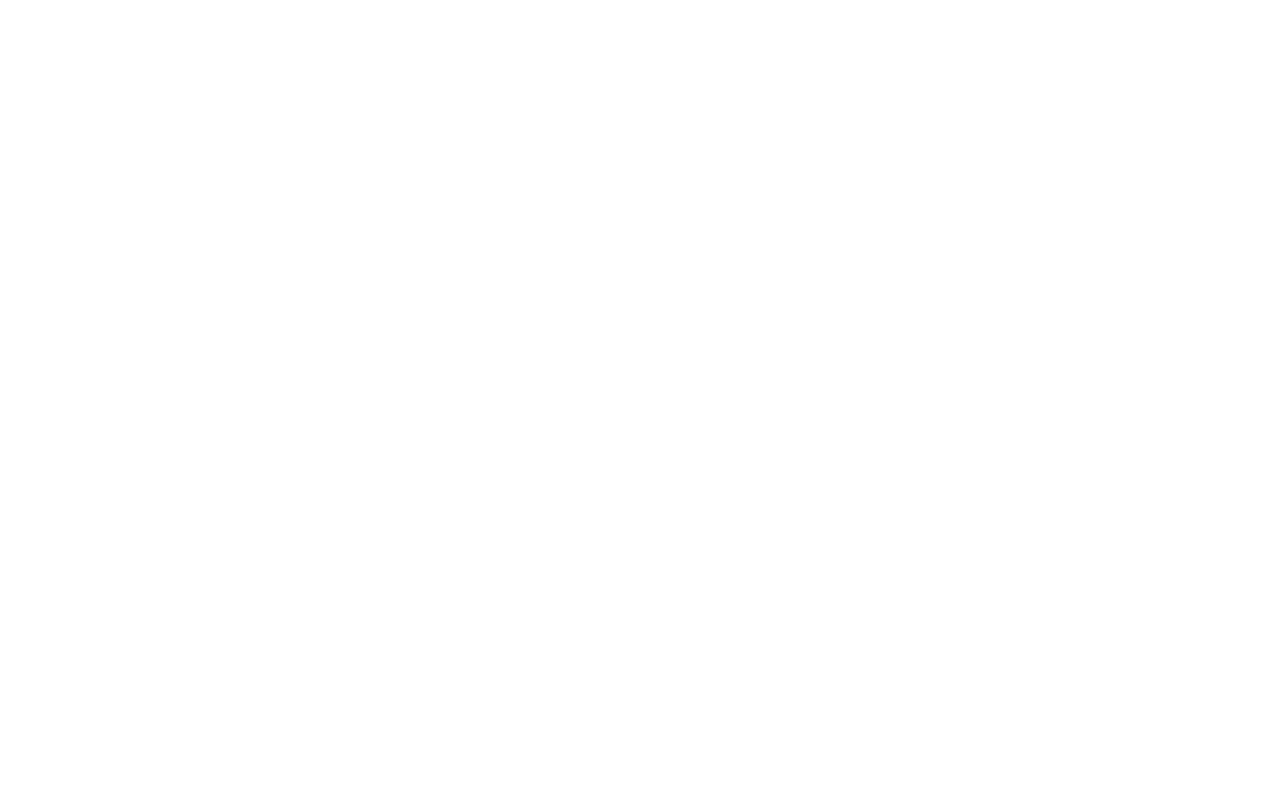Locate the bounding box coordinates of the segment that needs to be clicked to meet this instruction: "Click the link to view Ana Hurtado's profile".

[0.148, 0.406, 0.241, 0.434]